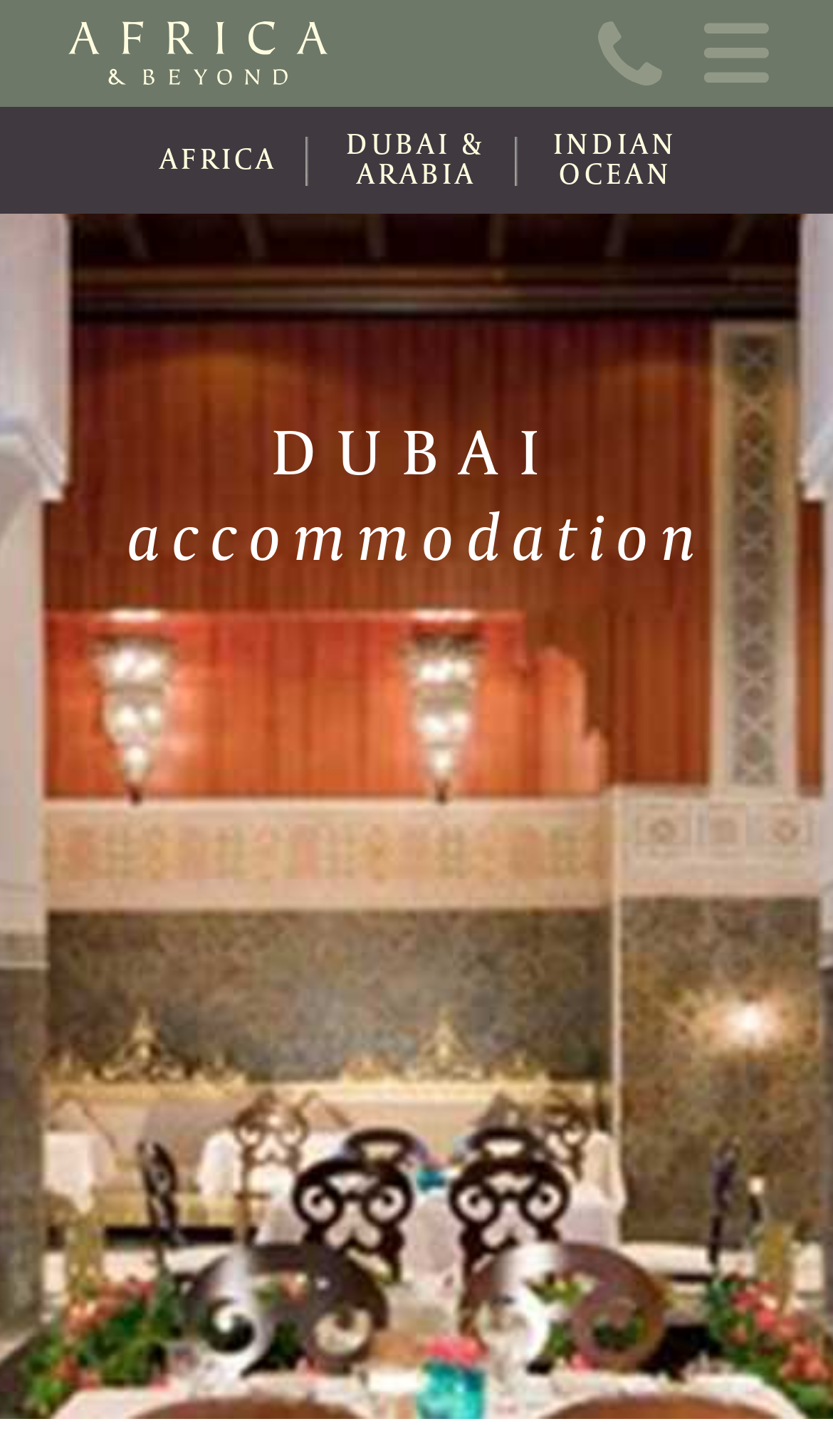How many regions are listed under 'Africa and Beyond'?
Answer with a single word or phrase, using the screenshot for reference.

3